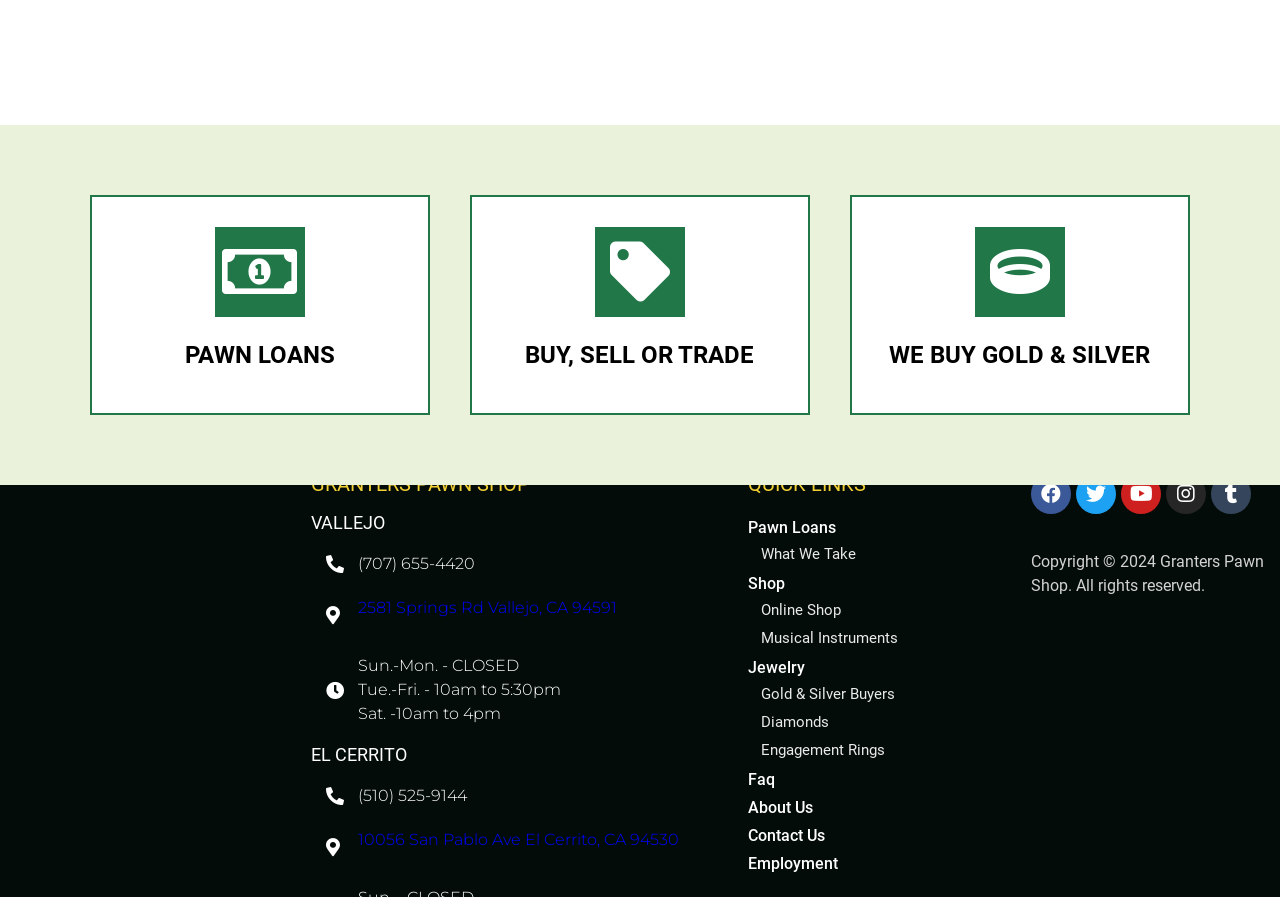From the given element description: "Gold & Silver Buyers", find the bounding box for the UI element. Provide the coordinates as four float numbers between 0 and 1, in the order [left, top, right, bottom].

[0.594, 0.763, 0.699, 0.783]